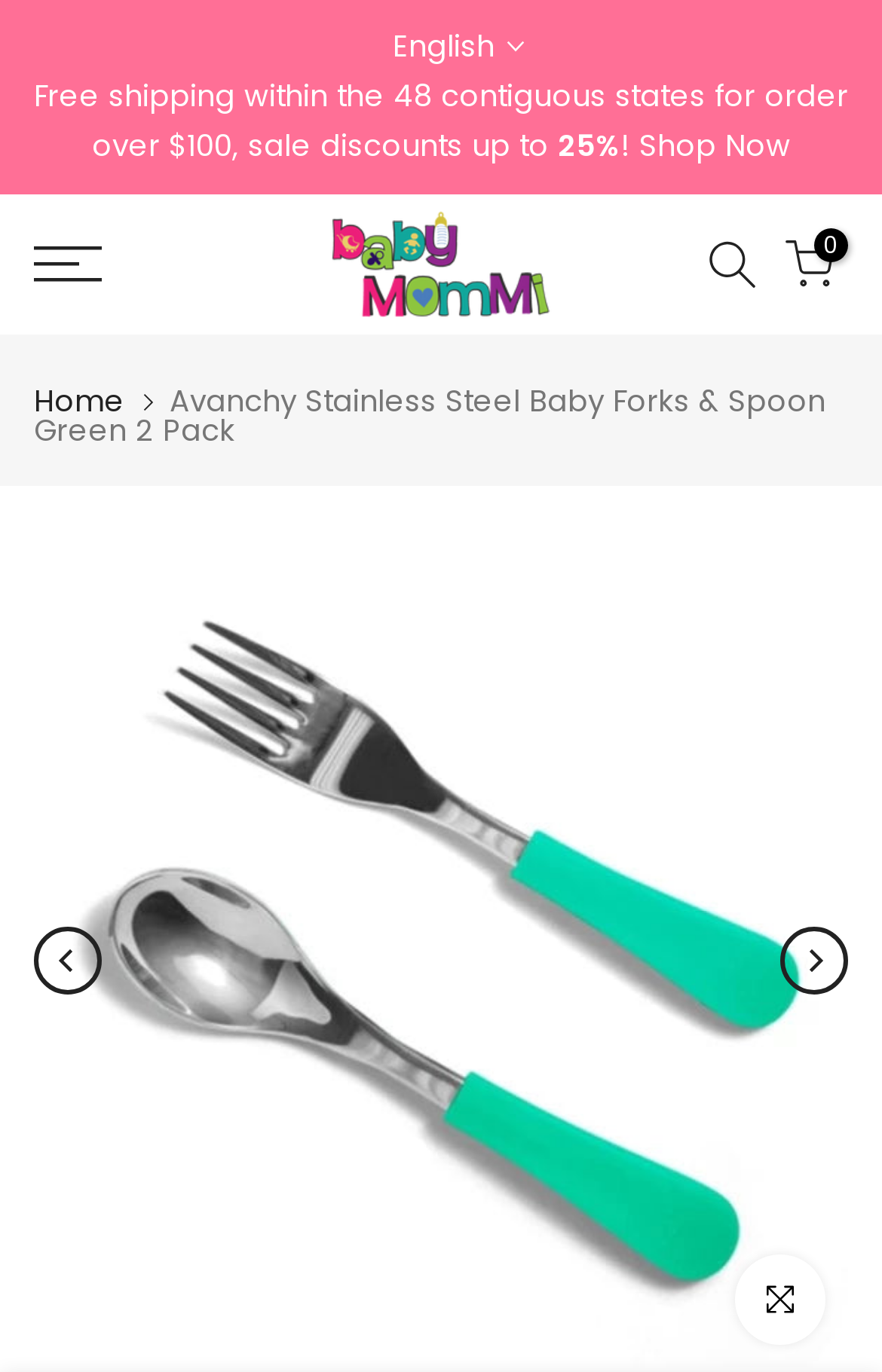What is the discount percentage for orders over $100?
Please answer the question as detailed as possible based on the image.

The discount percentage can be found in the text 'Free shipping within the 48 contiguous states for order over $100, sale discounts up to 25%!' which is located at the top of the webpage.